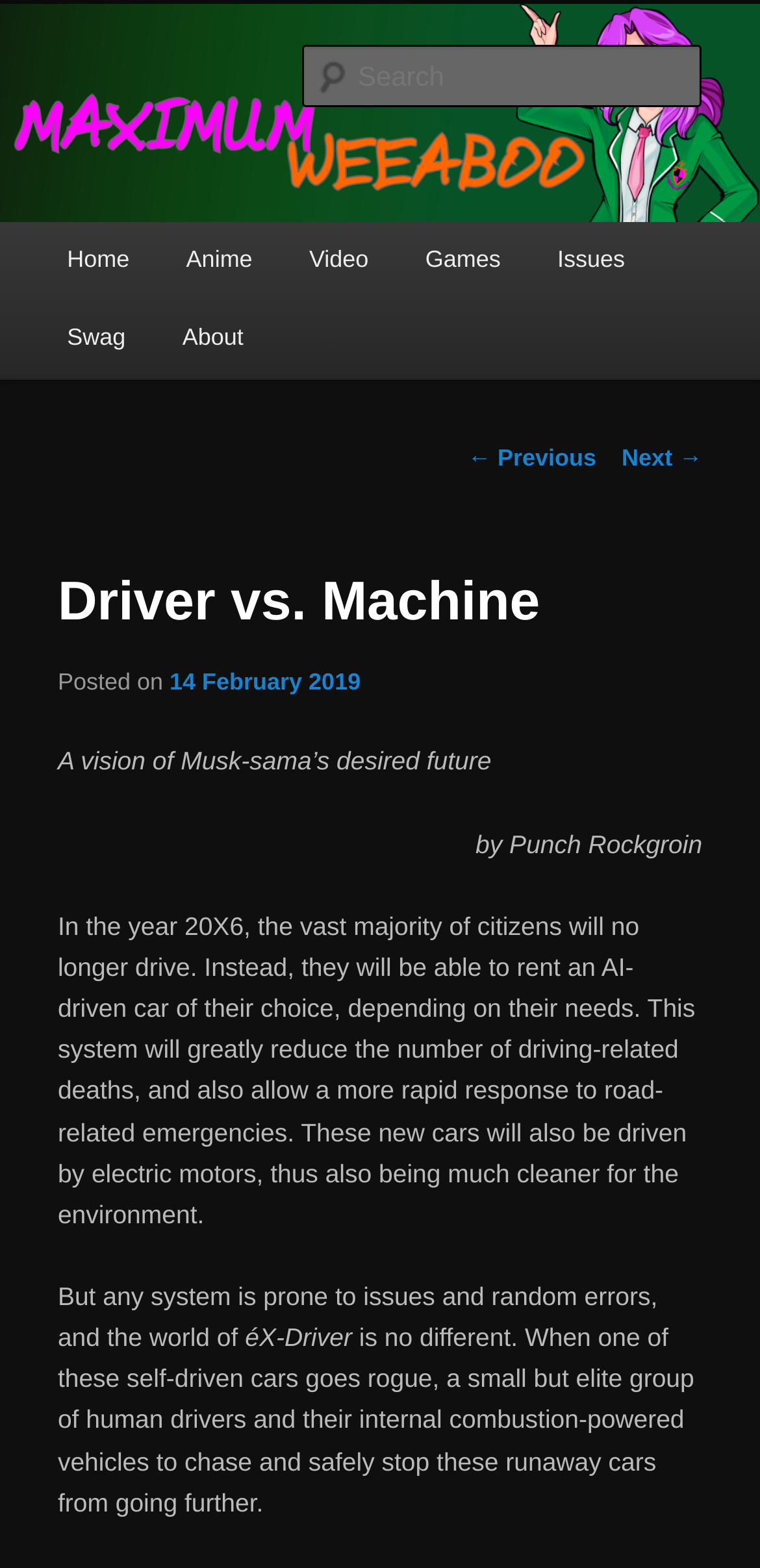Please find the bounding box coordinates of the element's region to be clicked to carry out this instruction: "Search for something".

[0.396, 0.029, 0.924, 0.068]